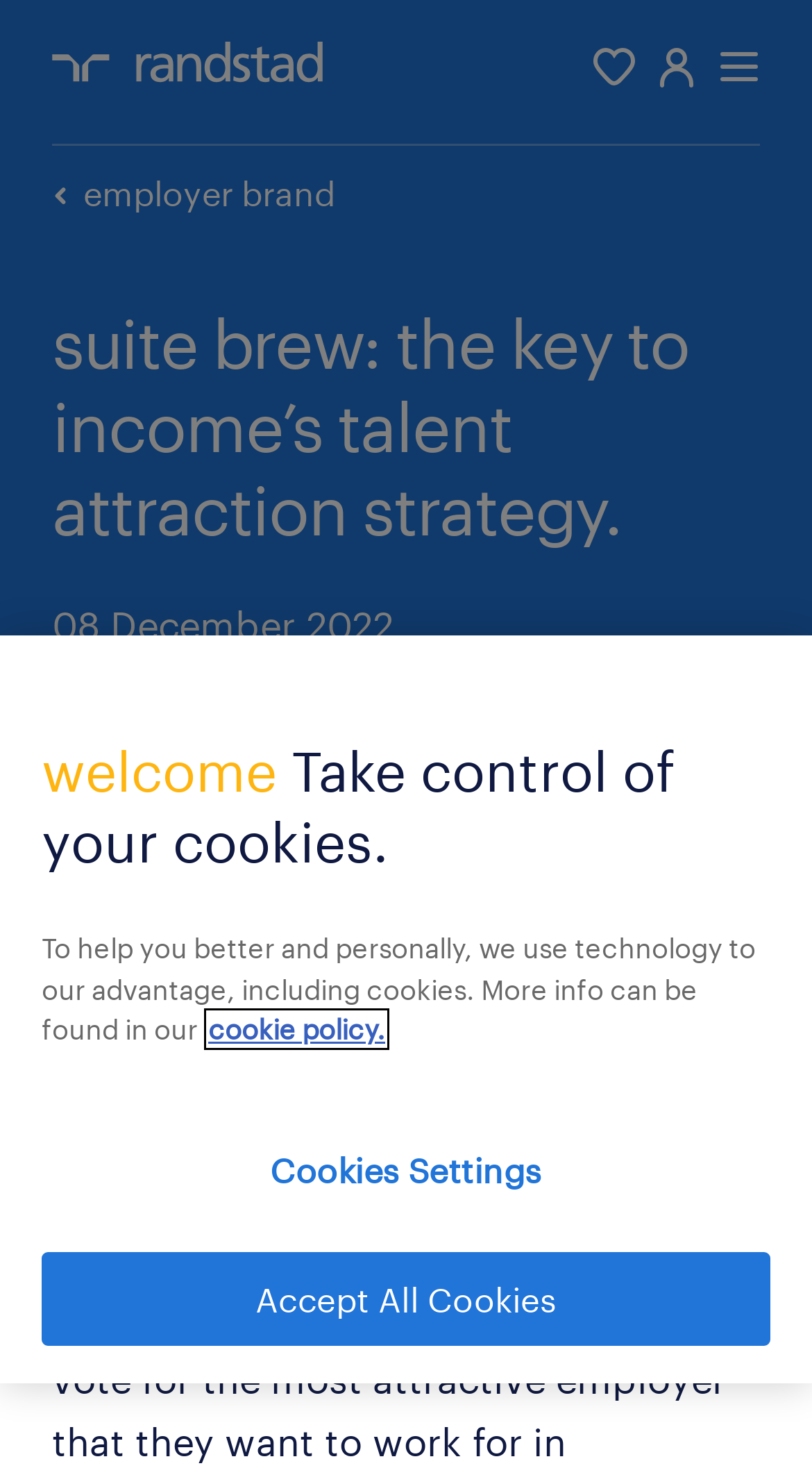Predict the bounding box coordinates of the area that should be clicked to accomplish the following instruction: "view favorite jobs". The bounding box coordinates should consist of four float numbers between 0 and 1, i.e., [left, top, right, bottom].

[0.731, 0.031, 0.782, 0.059]